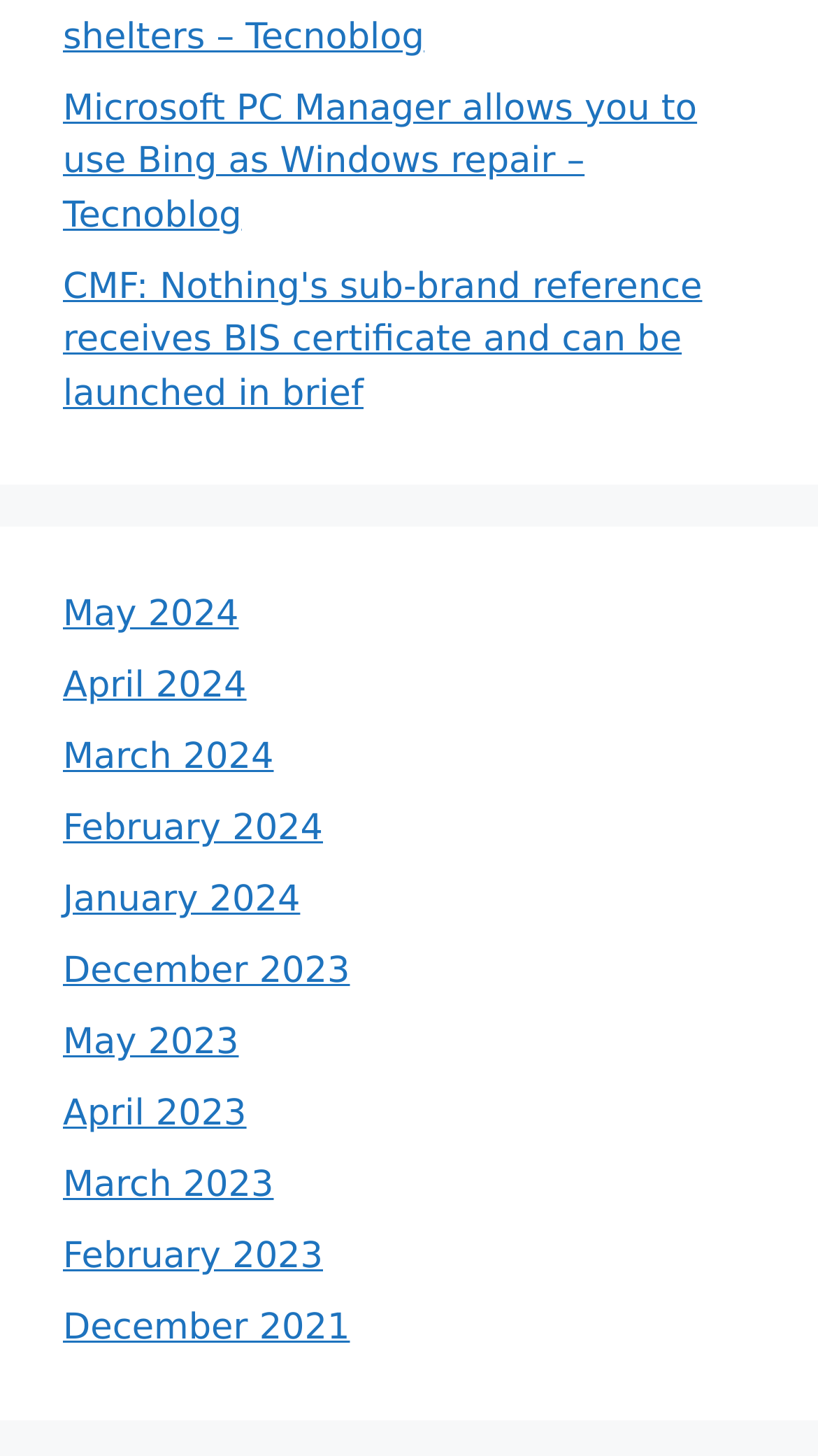Can you provide the bounding box coordinates for the element that should be clicked to implement the instruction: "subscribe to rss feed"?

None